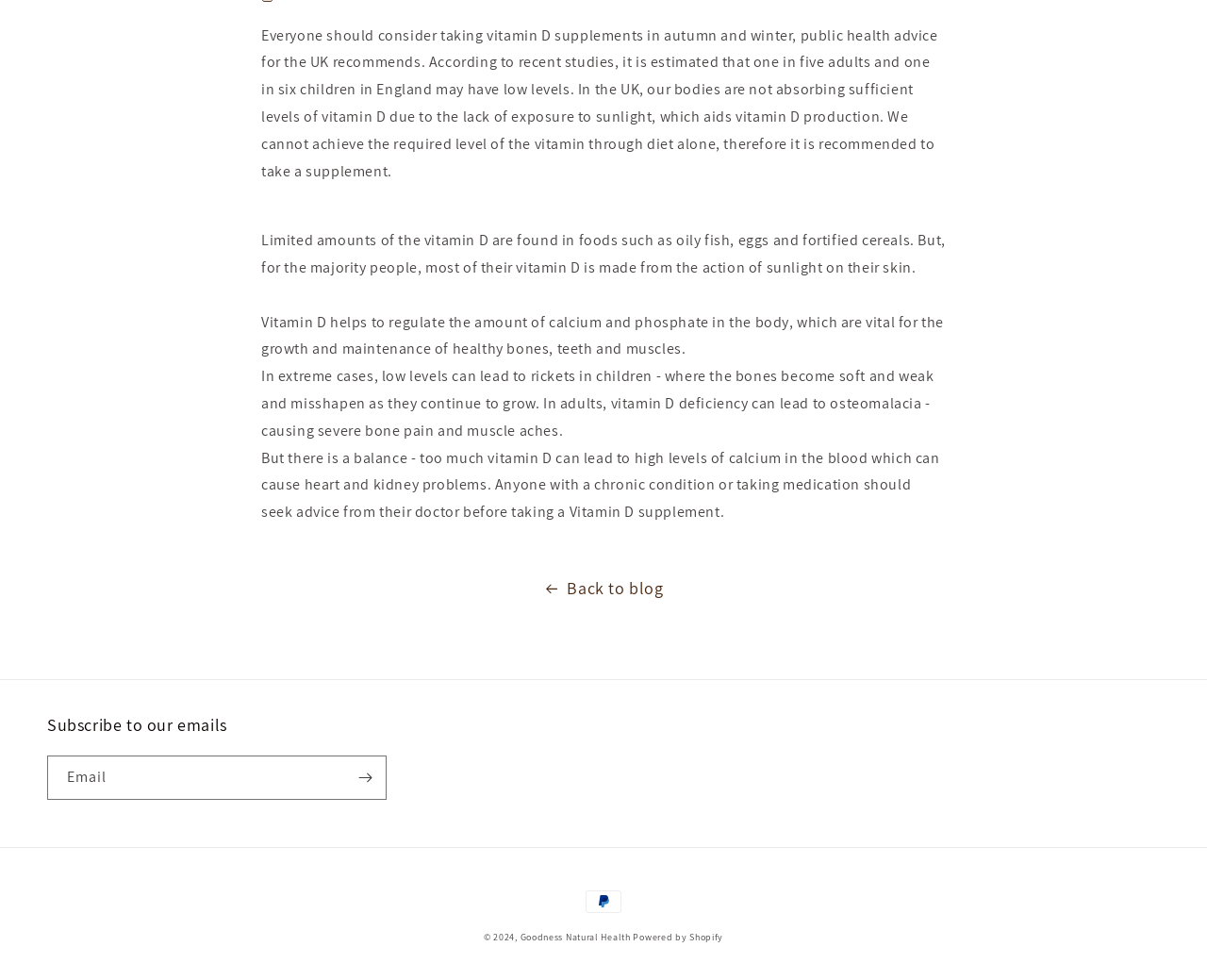Examine the screenshot and answer the question in as much detail as possible: What is the function of vitamin D in the body?

Vitamin D helps to regulate the amount of calcium and phosphate in the body, which are vital for the growth and maintenance of healthy bones, teeth, and muscles.